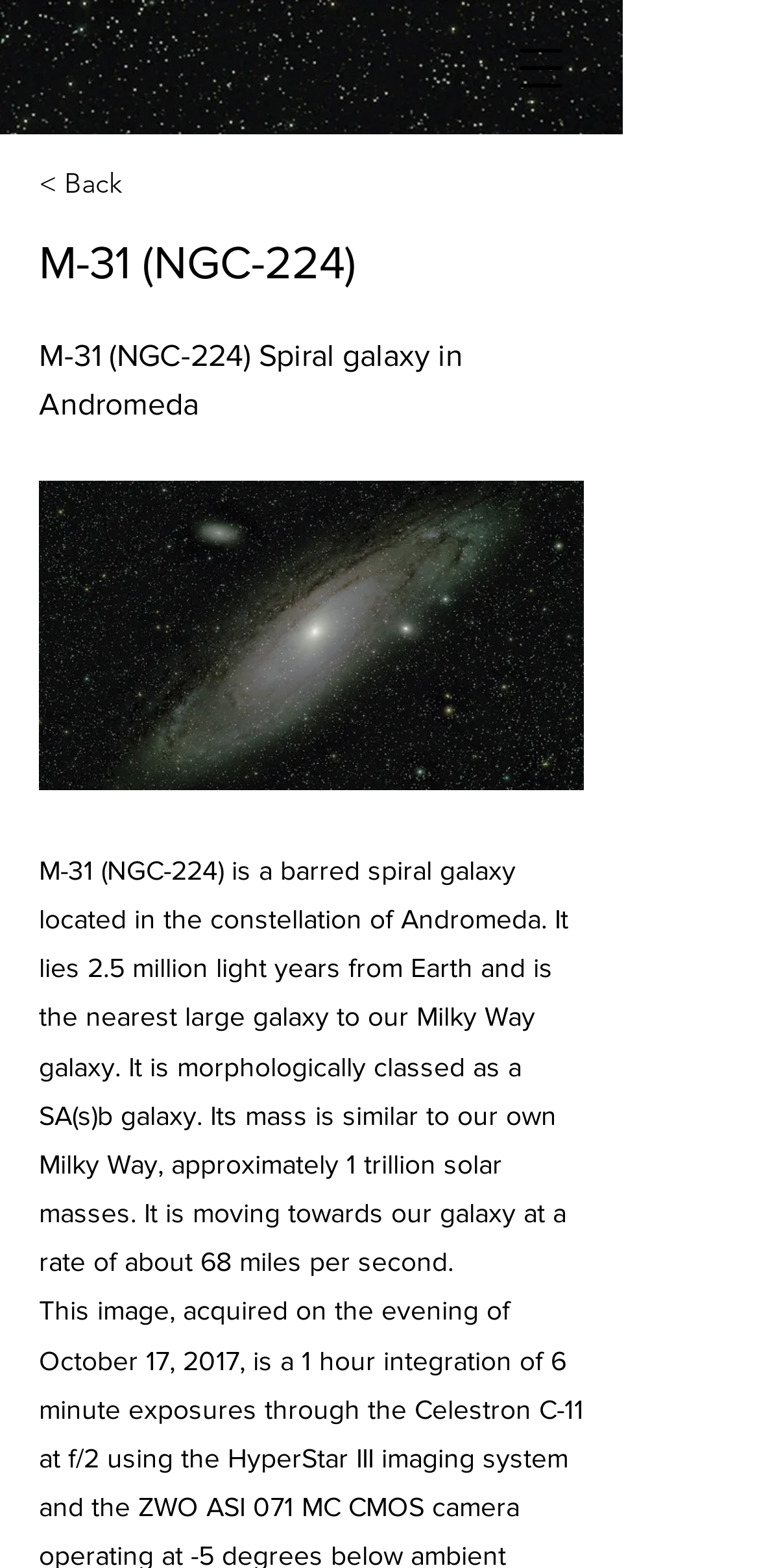What is the mass of M-31?
Offer a detailed and full explanation in response to the question.

I determined this by reading the text description of M-31, which states that its mass is 'approximately 1 trillion solar masses'.